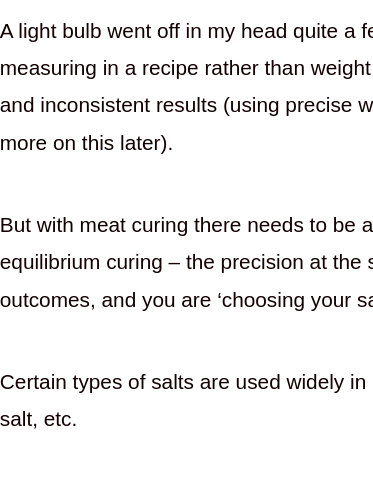Provide a one-word or short-phrase answer to the question:
What is the name of the spice used in the curing process?

Braesola Spice